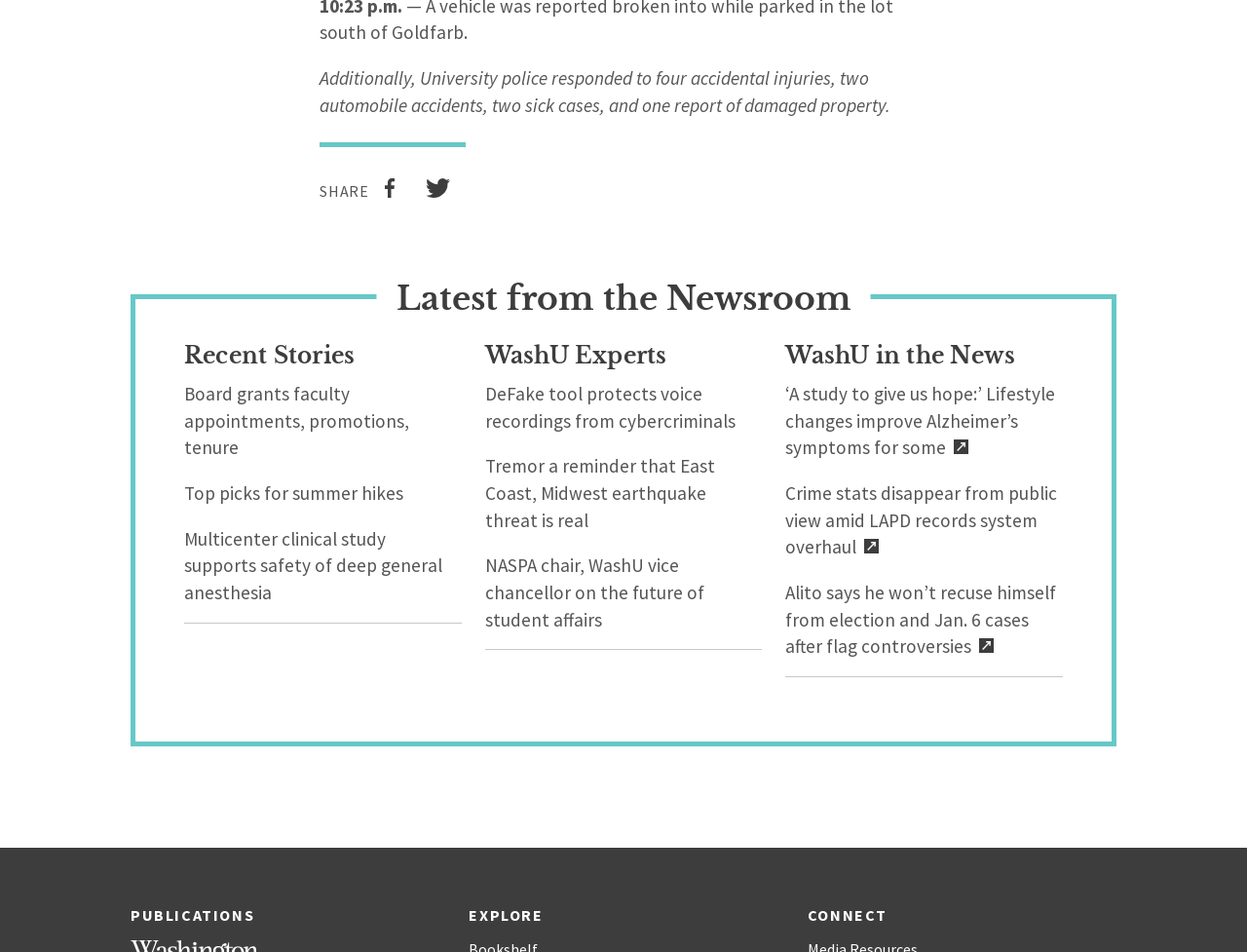Give a one-word or short phrase answer to the question: 
What is the title of the section that lists news stories from other sources?

WashU in the News